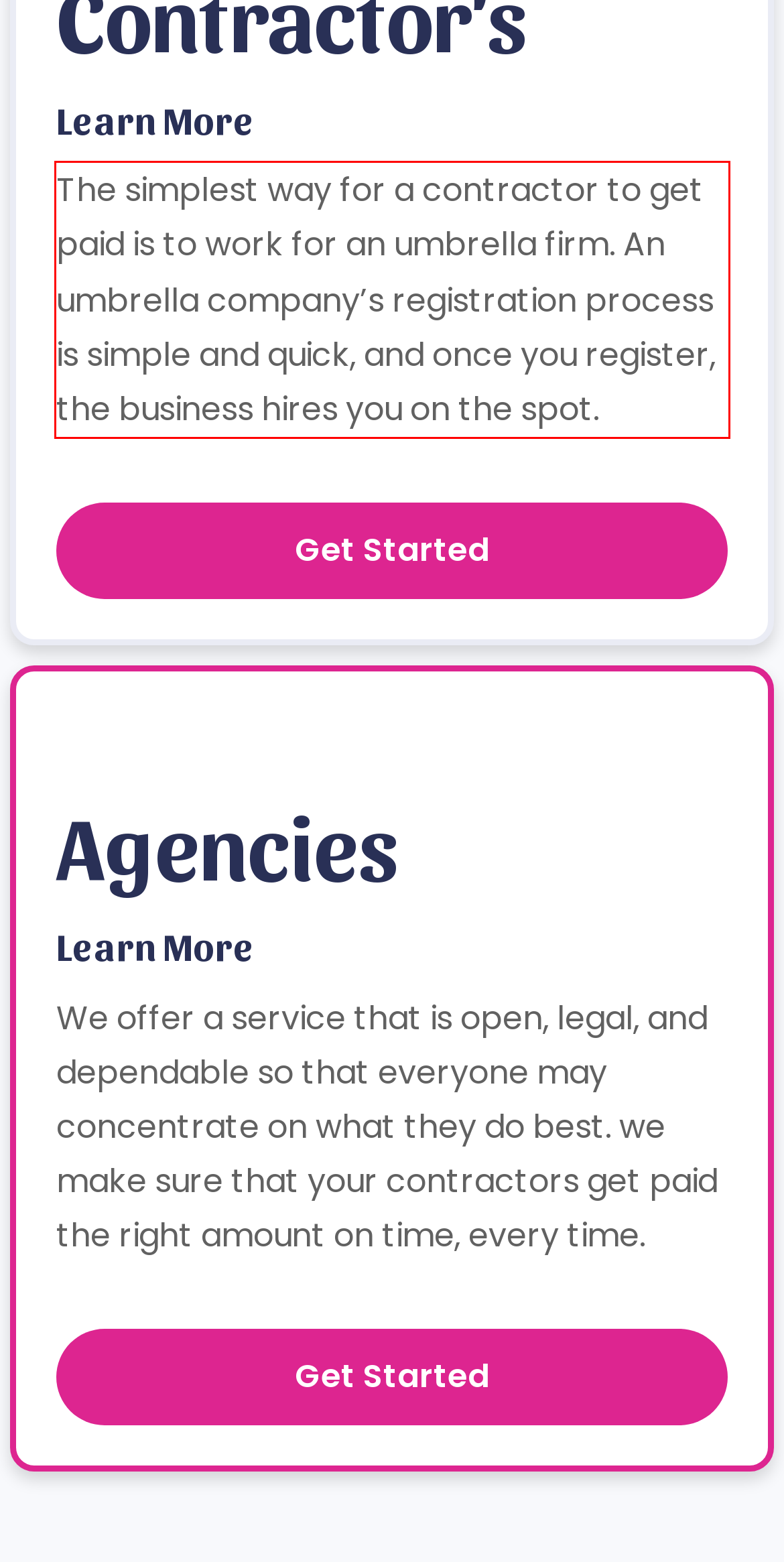You are presented with a webpage screenshot featuring a red bounding box. Perform OCR on the text inside the red bounding box and extract the content.

The simplest way for a contractor to get paid is to work for an umbrella firm. An umbrella company’s registration process is simple and quick, and once you register, the business hires you on the spot.